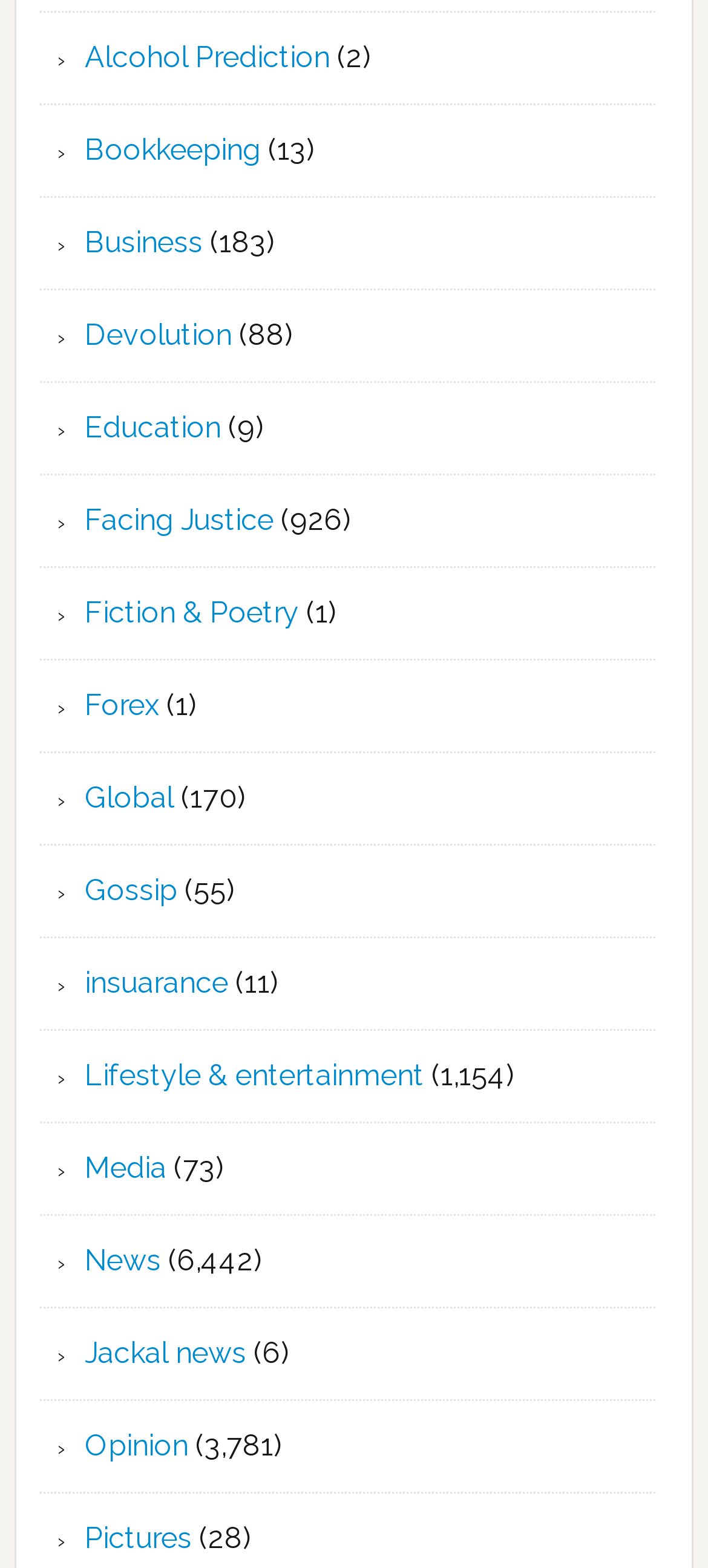Consider the image and give a detailed and elaborate answer to the question: 
What is the position of the 'Education' link?

I determined the position of the 'Education' link by examining the y1 coordinates of each link element. The 'Education' link has a y1 coordinate of 0.261, which is the fifth smallest y1 coordinate among all the link elements, indicating that it is the fifth link from the top.